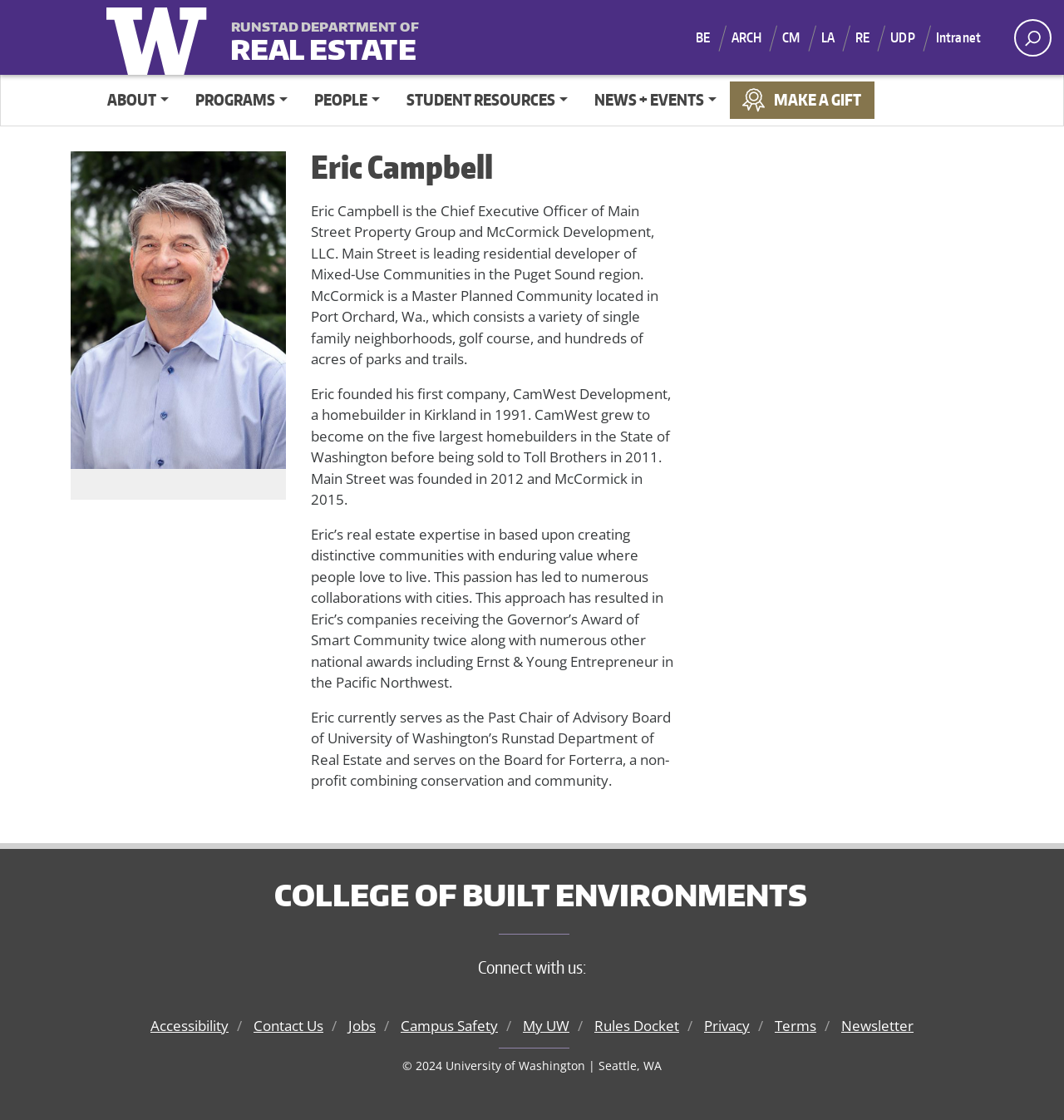Show me the bounding box coordinates of the clickable region to achieve the task as per the instruction: "Search using the search area".

[0.953, 0.017, 0.988, 0.05]